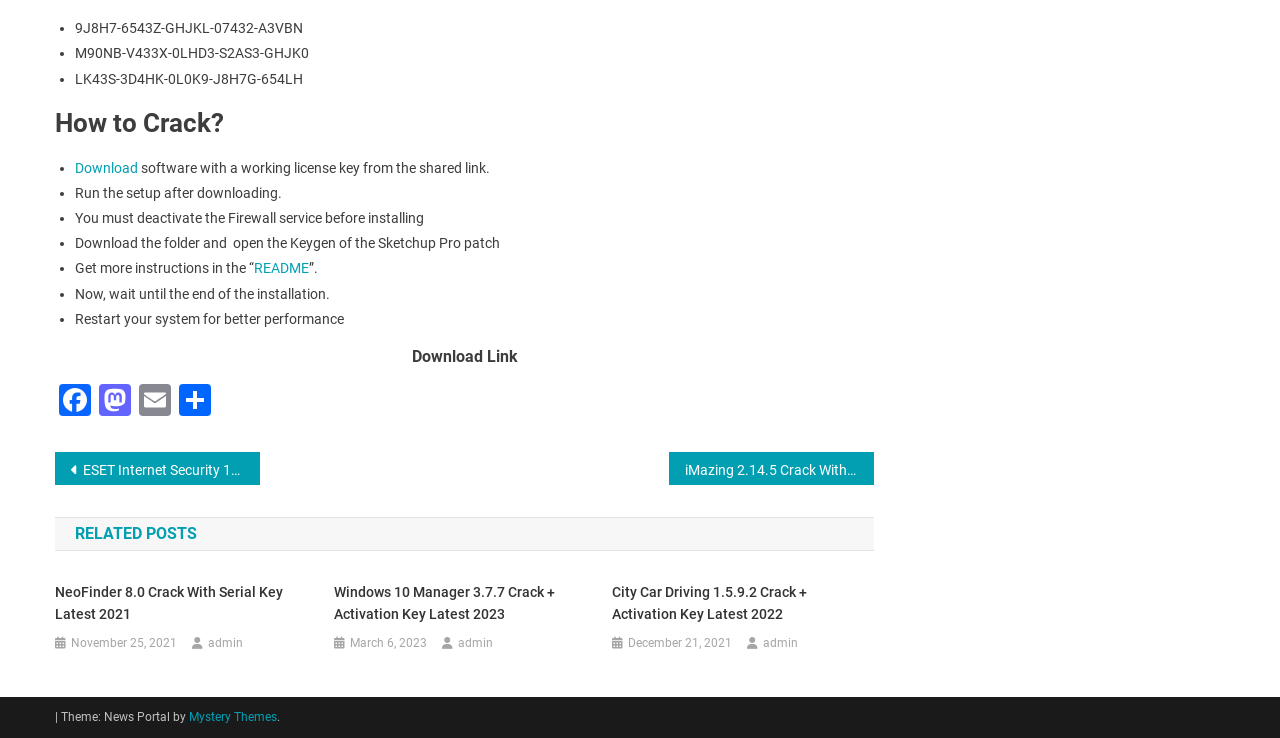What is the recommended action after installation?
Look at the image and respond with a single word or a short phrase.

Restart system